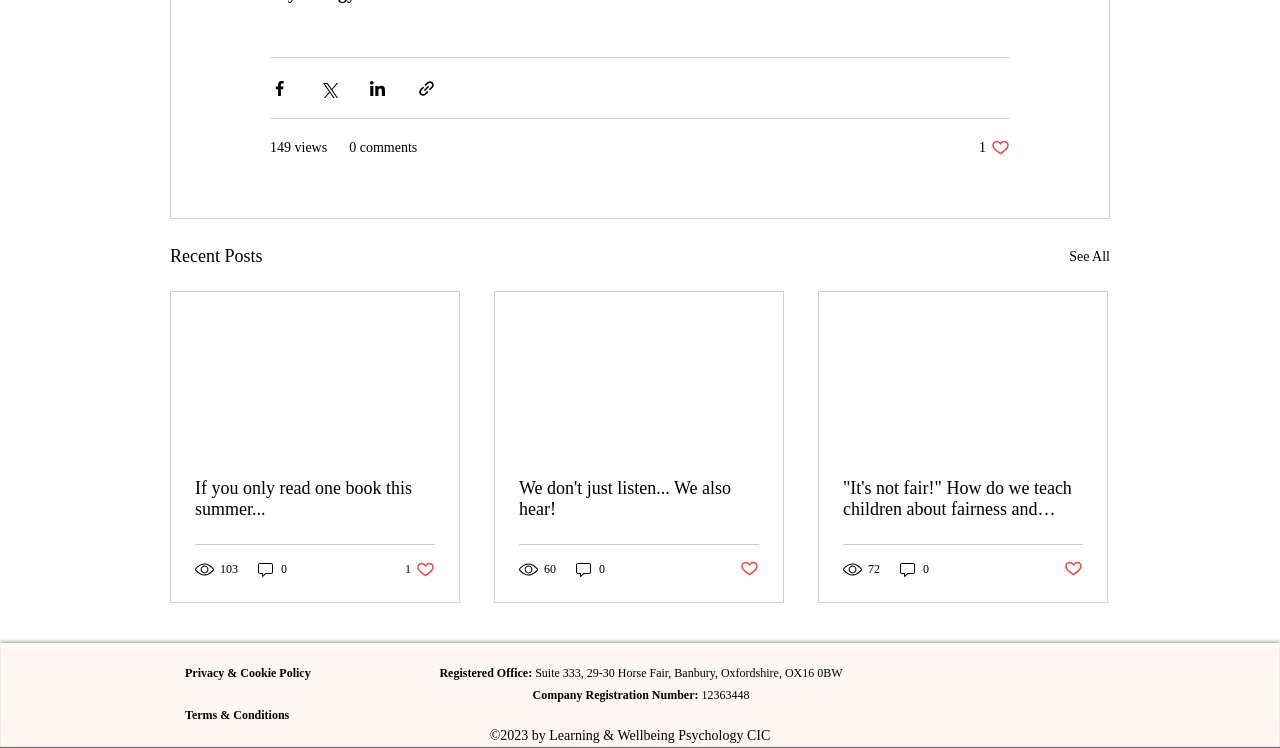What is the number of views for the first article?
Can you offer a detailed and complete answer to this question?

I looked at the first article on the webpage and found the text '149 views' below the article title. This indicates that the first article has 149 views.